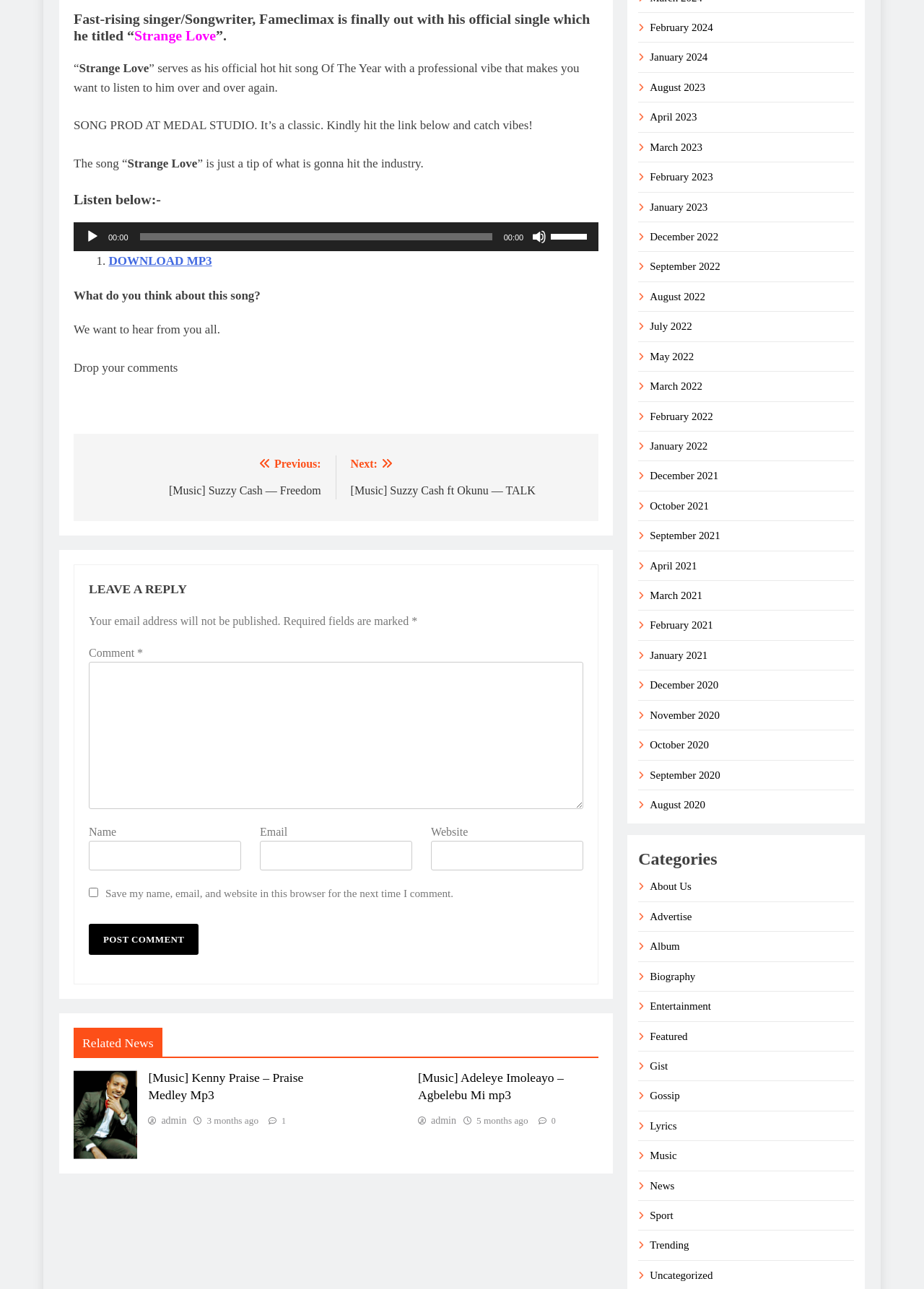Answer the following query concisely with a single word or phrase:
How many related news articles are shown?

2